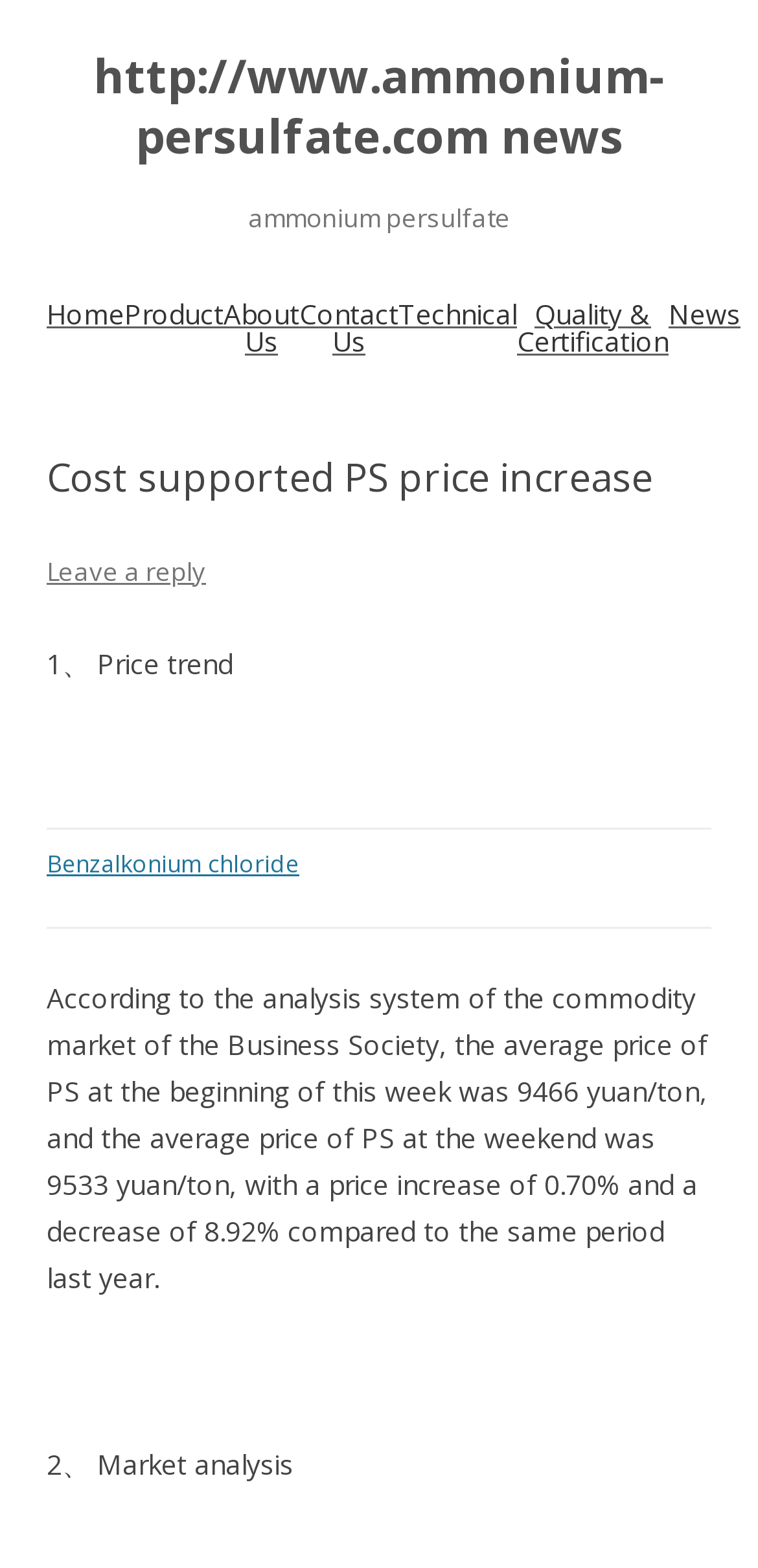What is the name of the related product mentioned in the article?
By examining the image, provide a one-word or phrase answer.

Benzalkonium chloride